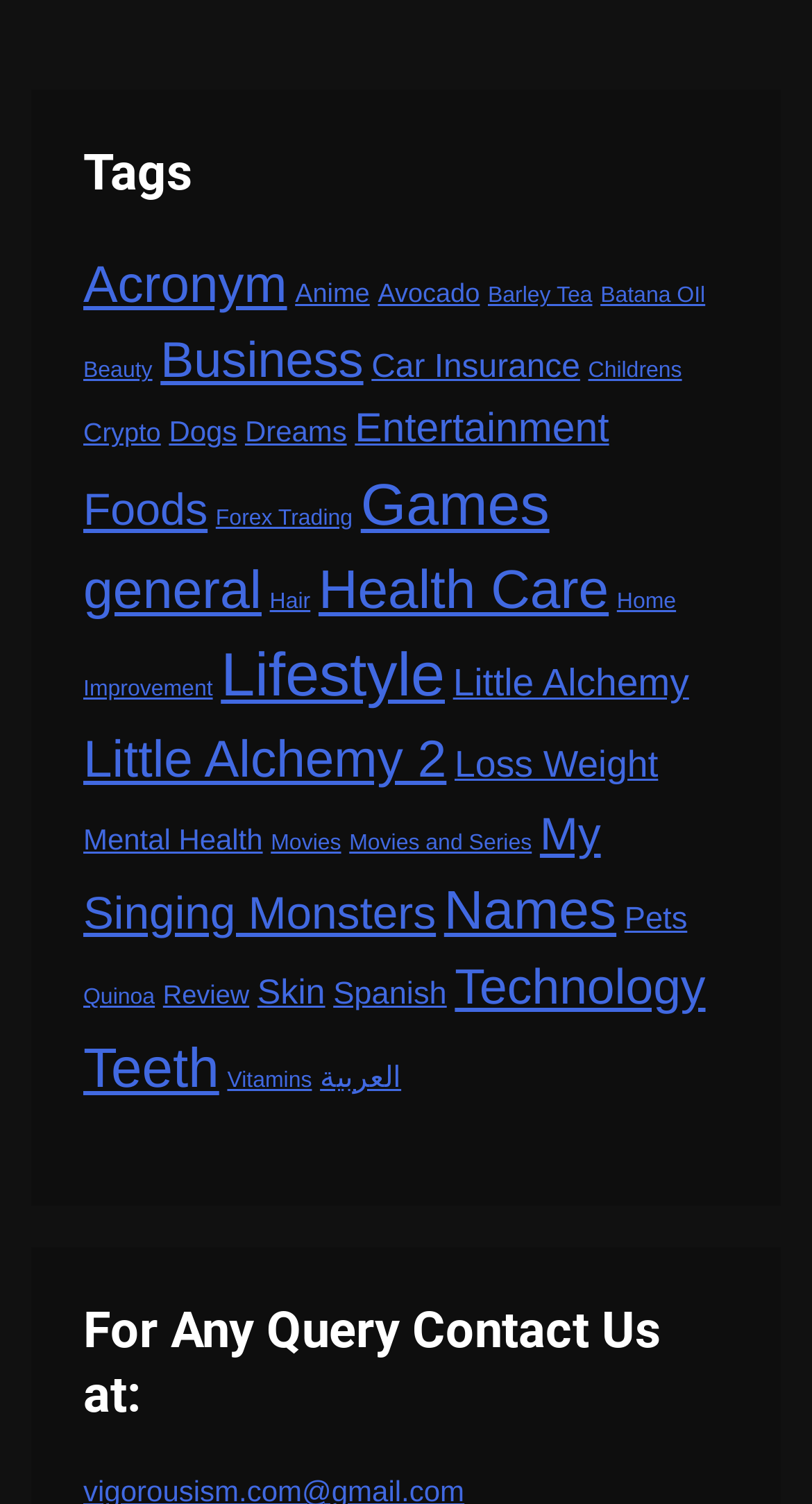How many links are there in total on the webpage?
Please provide a single word or phrase as your answer based on the screenshot.

37